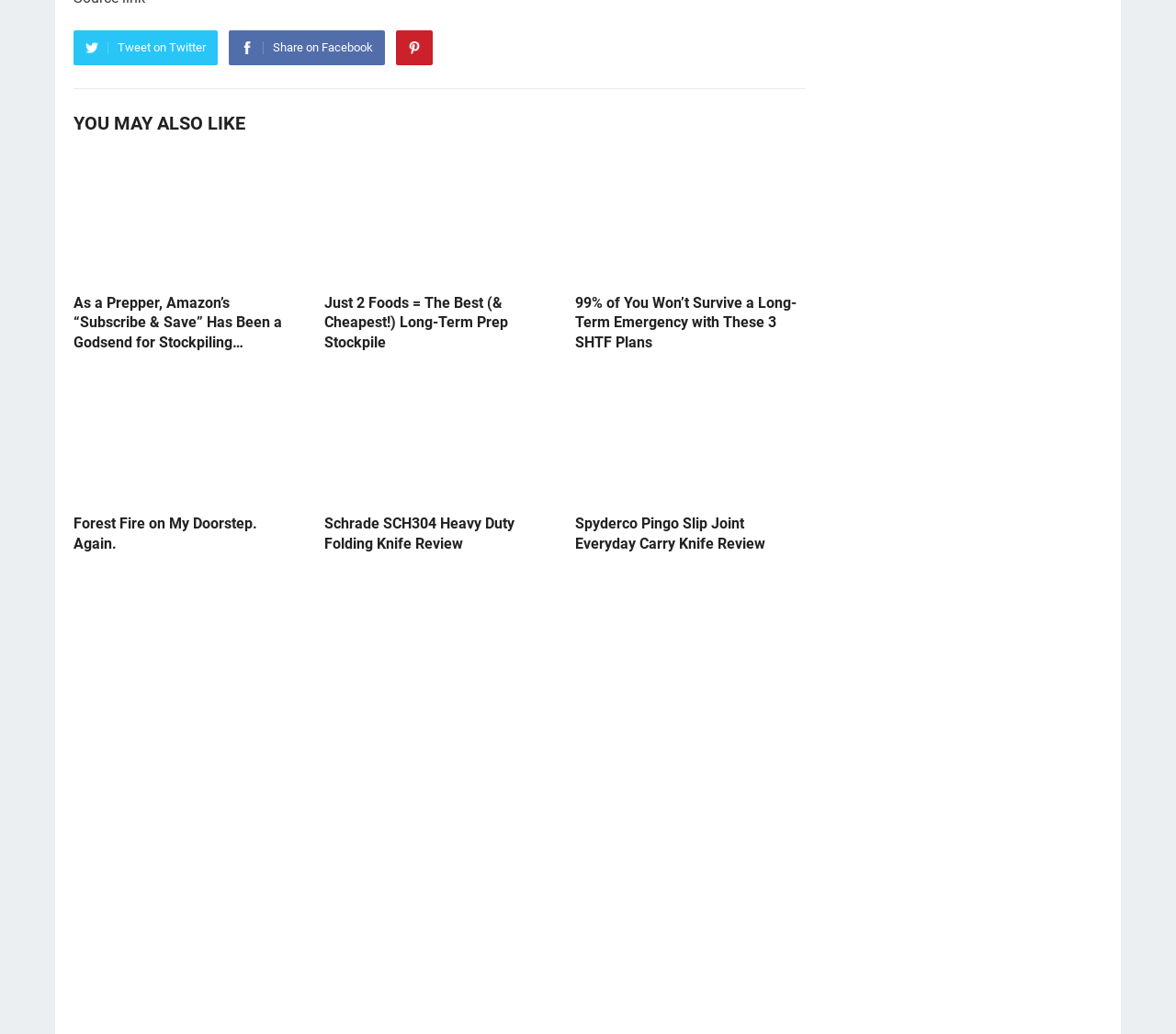Using the element description provided, determine the bounding box coordinates in the format (top-left x, top-left y, bottom-right x, bottom-right y). Ensure that all values are floating point numbers between 0 and 1. Element description: Pinterest

[0.337, 0.029, 0.368, 0.063]